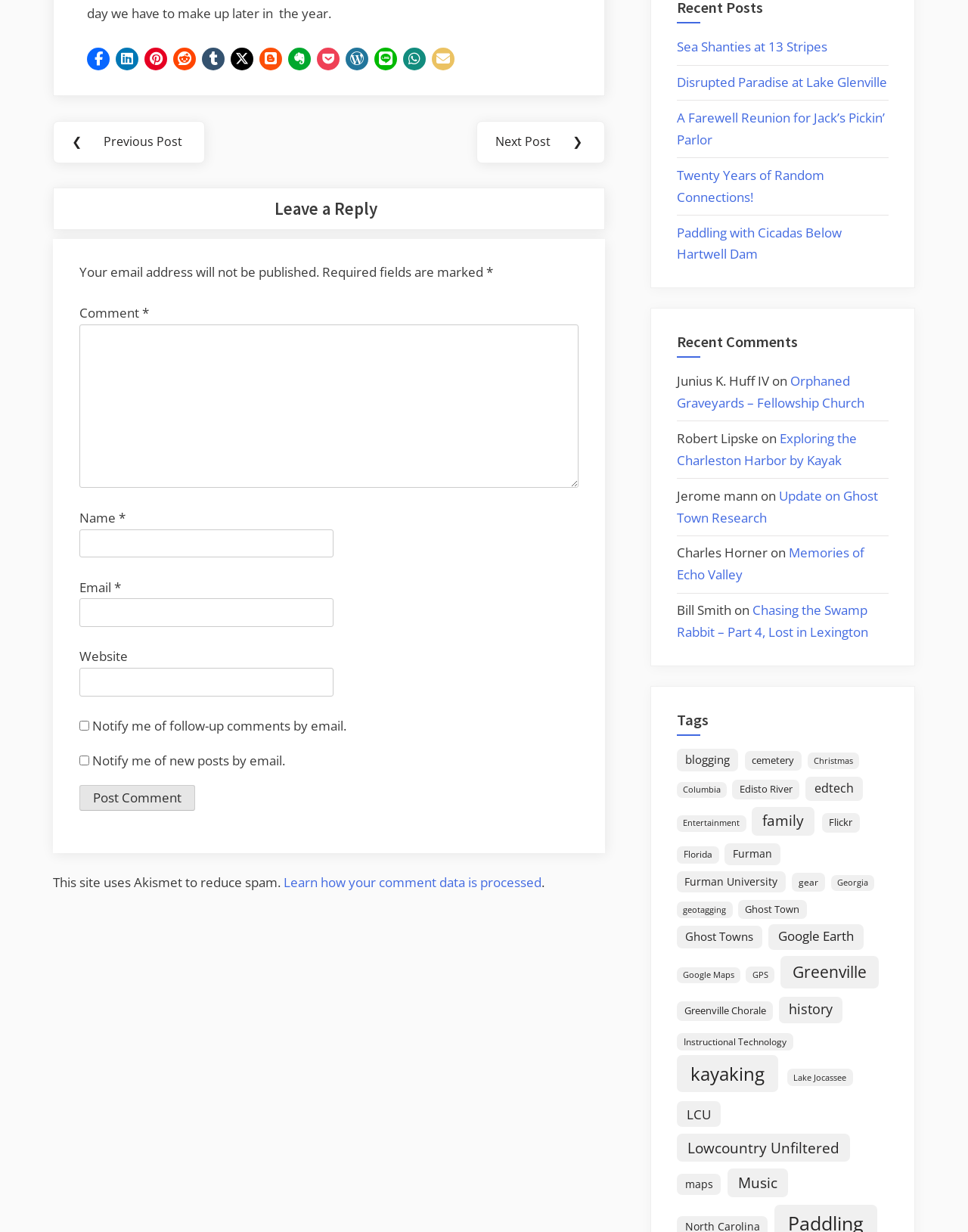Please find the bounding box coordinates of the element that you should click to achieve the following instruction: "Post a comment". The coordinates should be presented as four float numbers between 0 and 1: [left, top, right, bottom].

[0.082, 0.637, 0.202, 0.658]